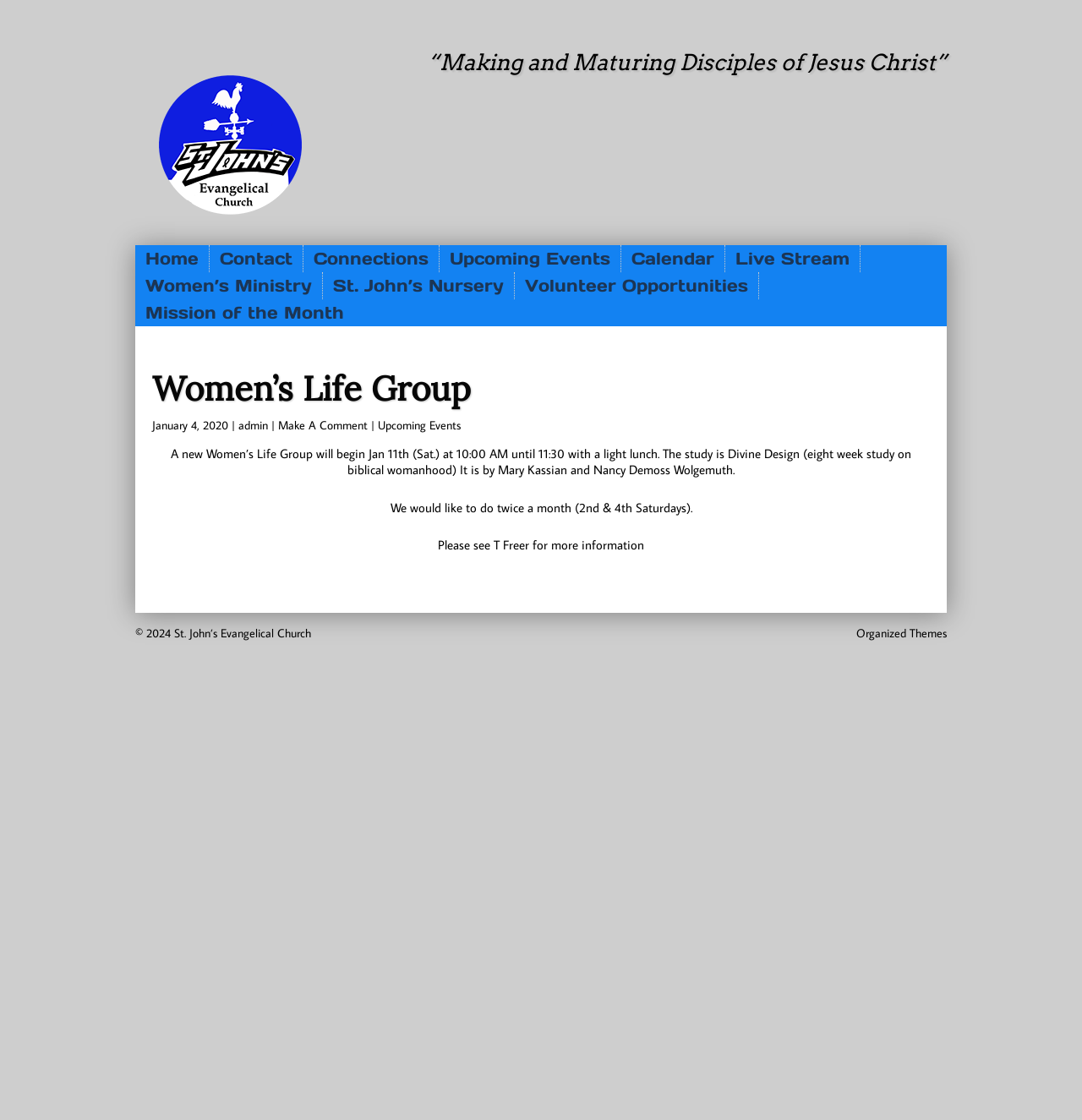What is the name of the church?
Refer to the screenshot and answer in one word or phrase.

St. John's Evangelical Church